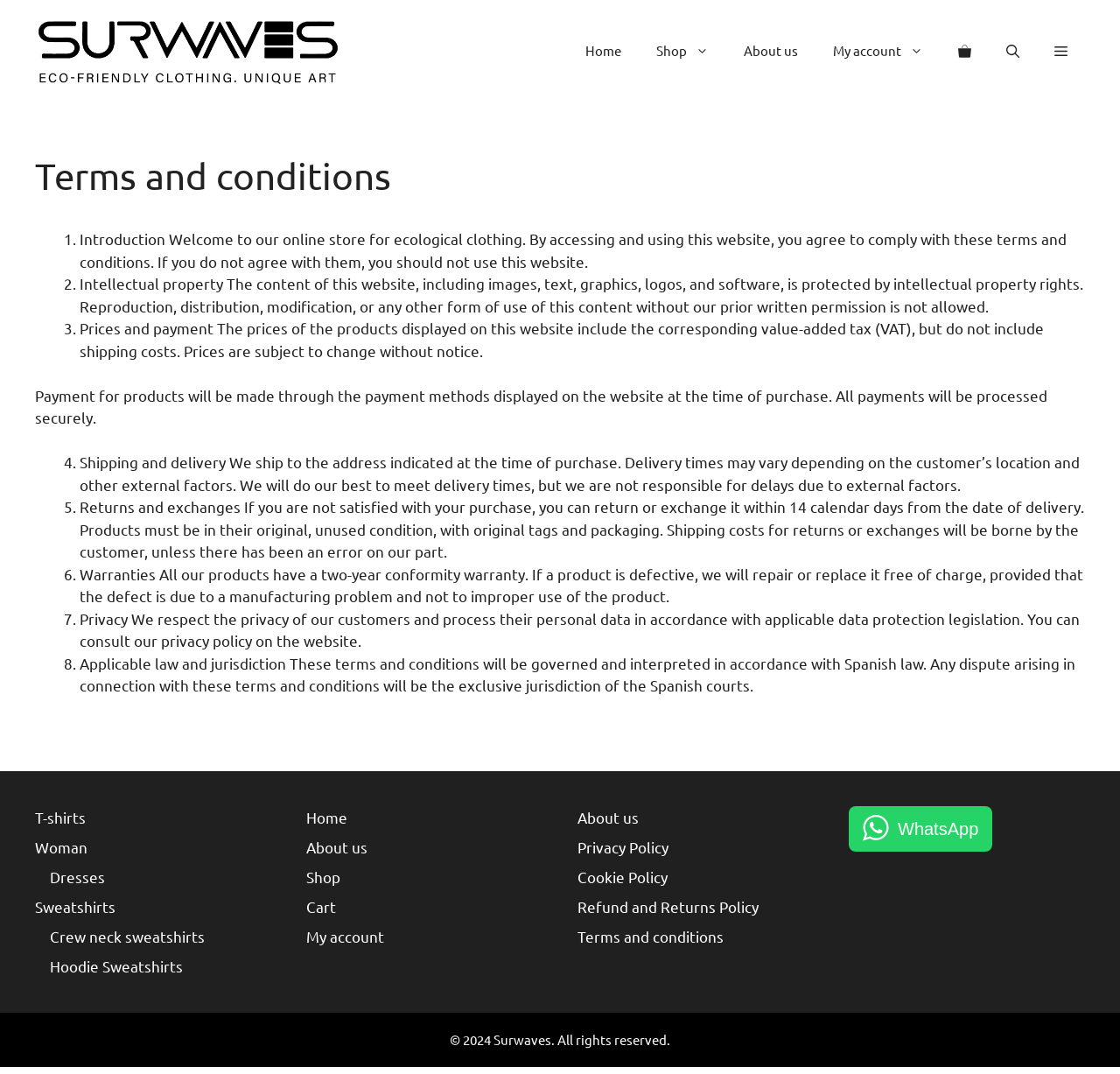Identify the bounding box coordinates of the section to be clicked to complete the task described by the following instruction: "Click on the 'Caught in the Crossfire' link". The coordinates should be four float numbers between 0 and 1, formatted as [left, top, right, bottom].

None